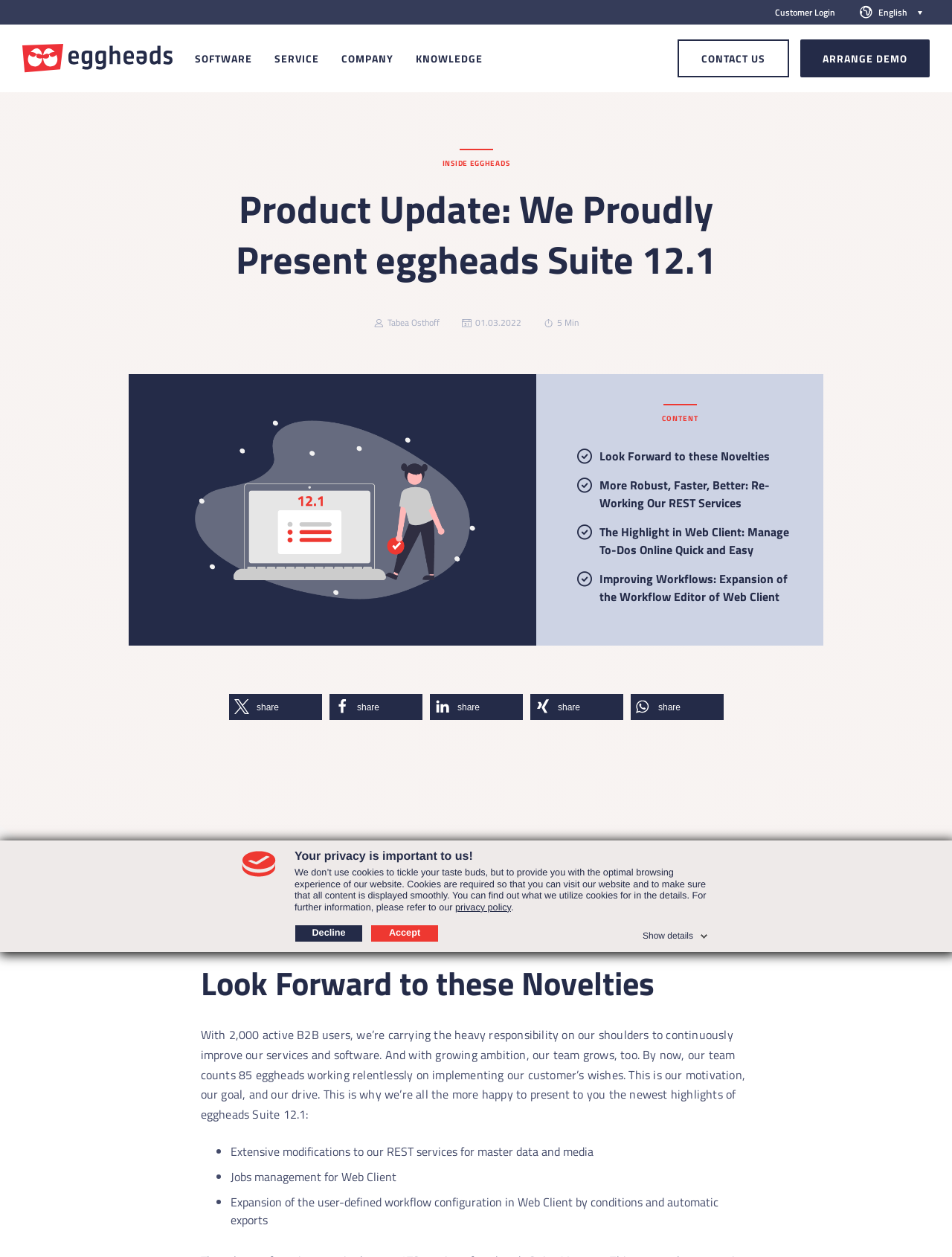Give a concise answer using one word or a phrase to the following question:
What is the name of the software version being presented?

eggheads Suite 12.1